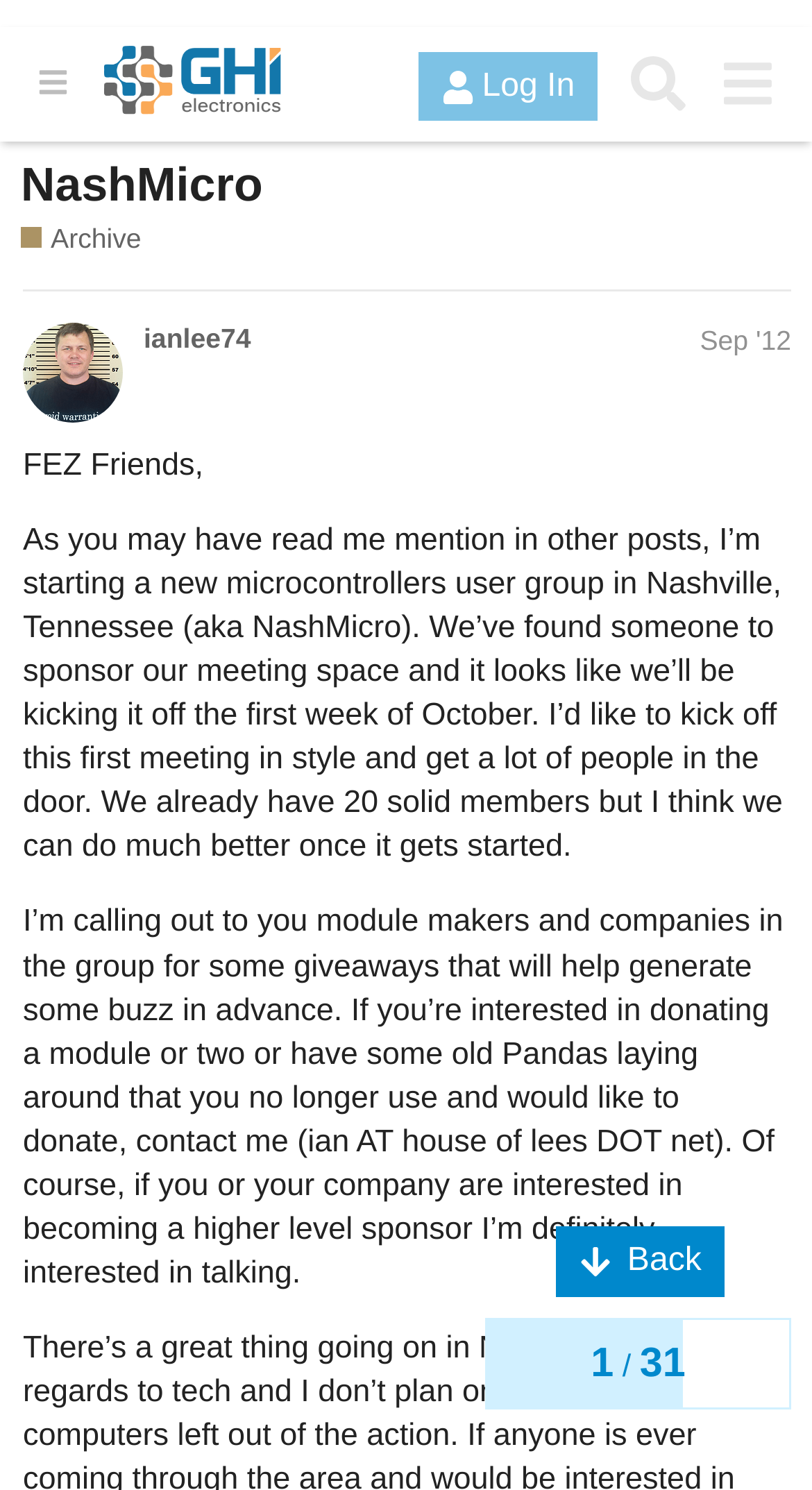Answer the question briefly using a single word or phrase: 
Who is the author of the post?

ianlee74